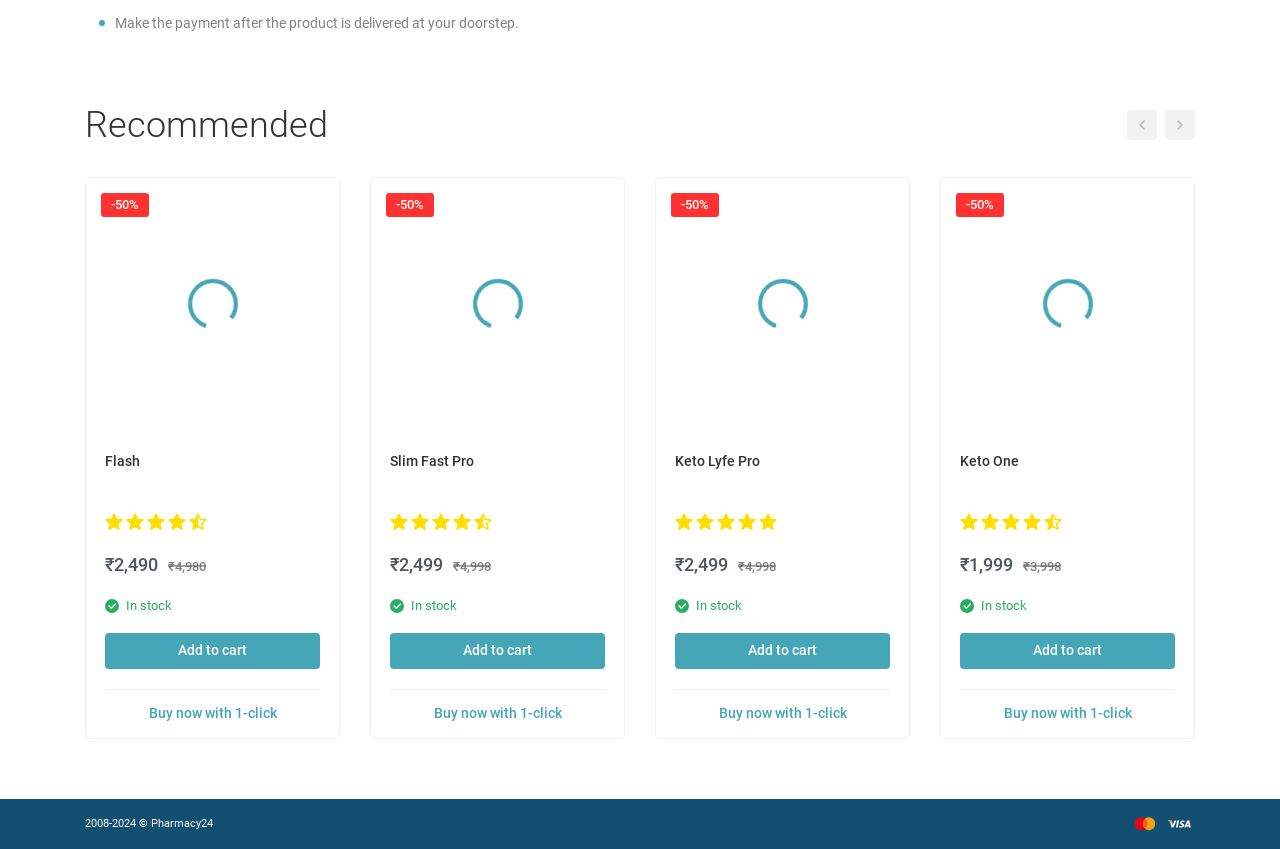What is the discount percentage for the first product?
Answer the question with as much detail as you can, using the image as a reference.

The discount percentage for the first product can be found in the StaticText element with the text '-50%' at coordinates [0.087, 0.232, 0.109, 0.25]. This element is a sibling of the link element with the text 'Flash' and is located above the price information of the product.